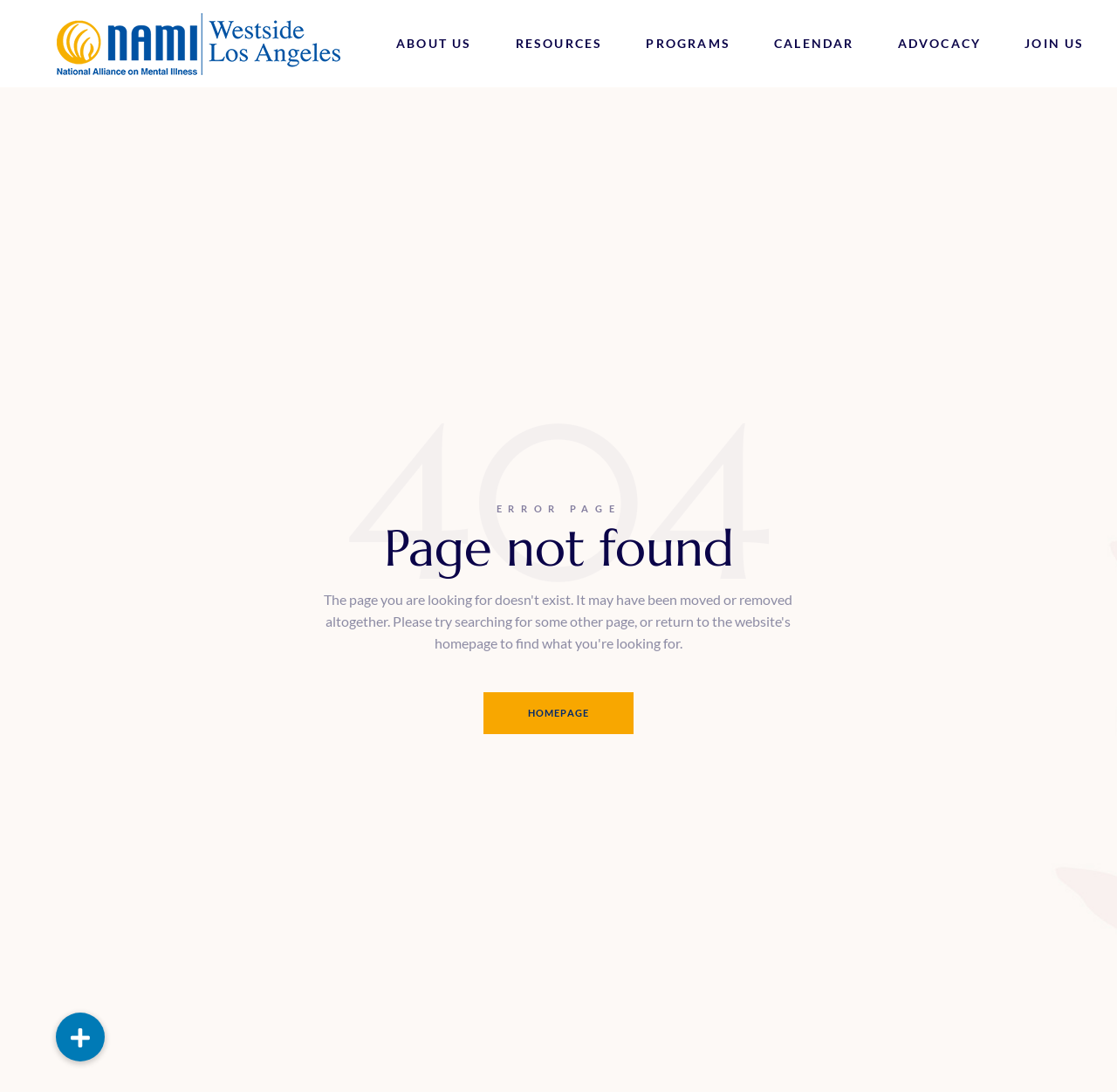How many images are there on the page?
Utilize the image to construct a detailed and well-explained answer.

I counted the images on the page, including the logo images, and found that there are 13 images in total.